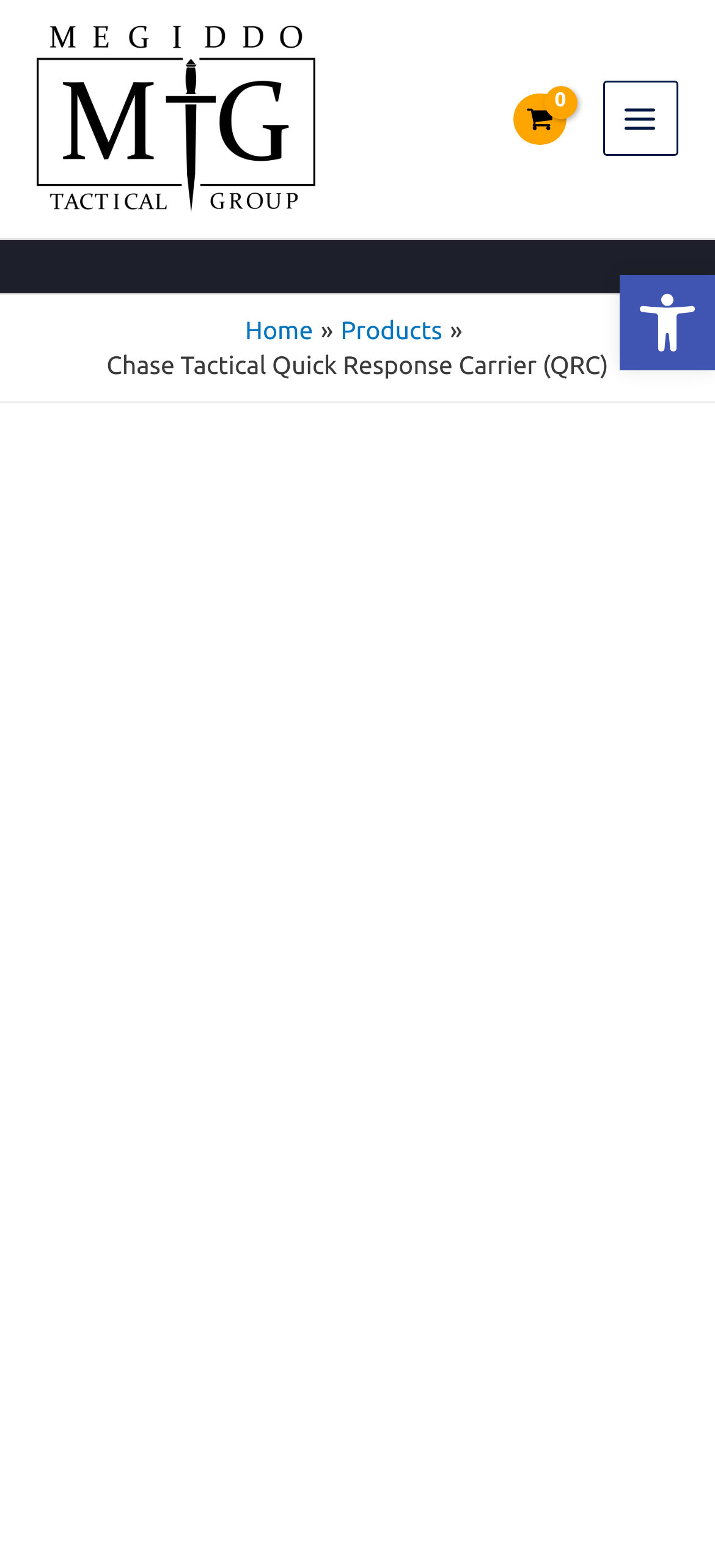Could you find the bounding box coordinates of the clickable area to complete this instruction: "Open toolbar"?

[0.867, 0.175, 1.0, 0.236]